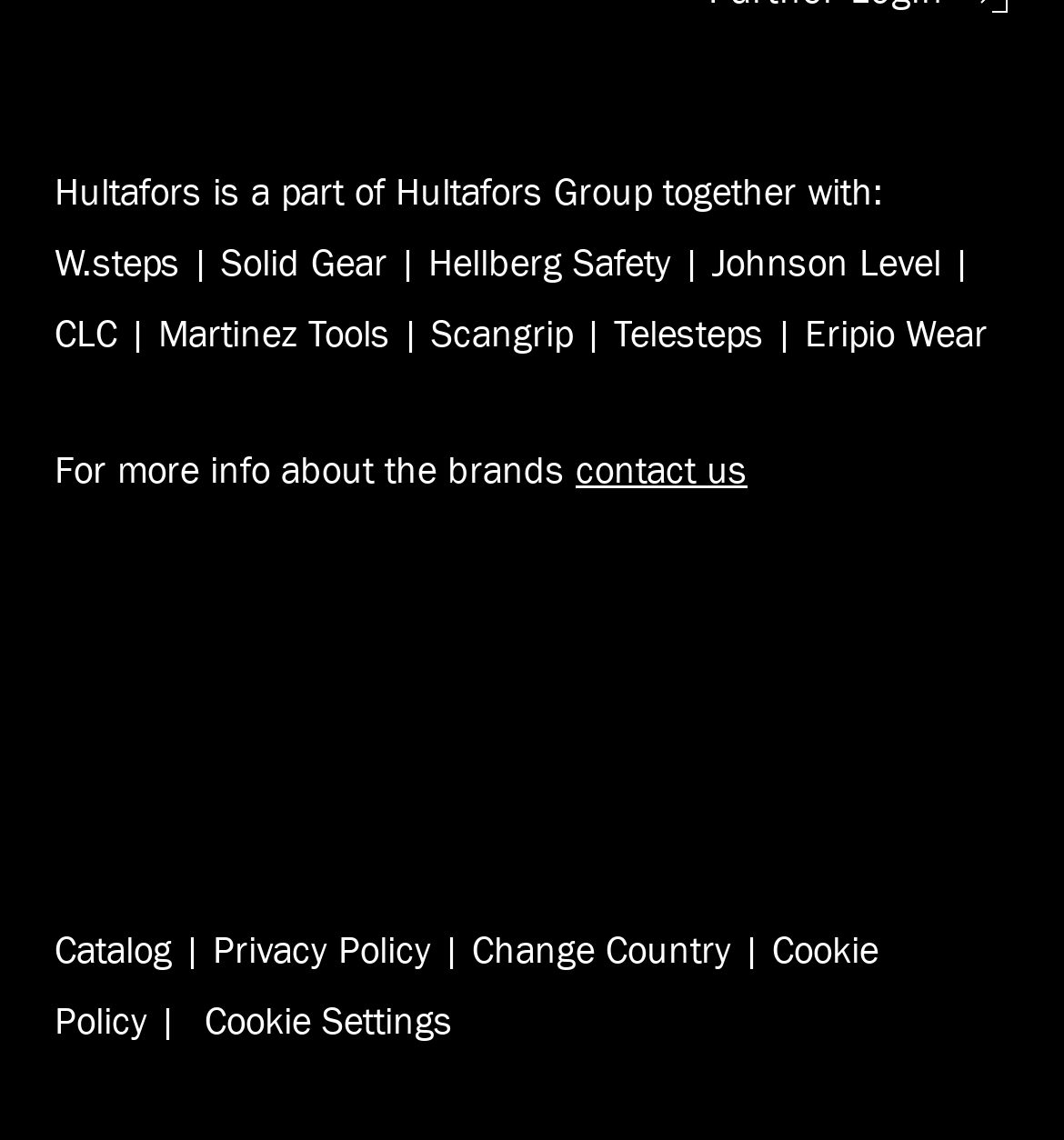Identify the bounding box coordinates for the UI element described as follows: Solid Gear. Use the format (top-left x, top-left y, bottom-right x, bottom-right y) and ensure all values are floating point numbers between 0 and 1.

[0.169, 0.212, 0.364, 0.25]